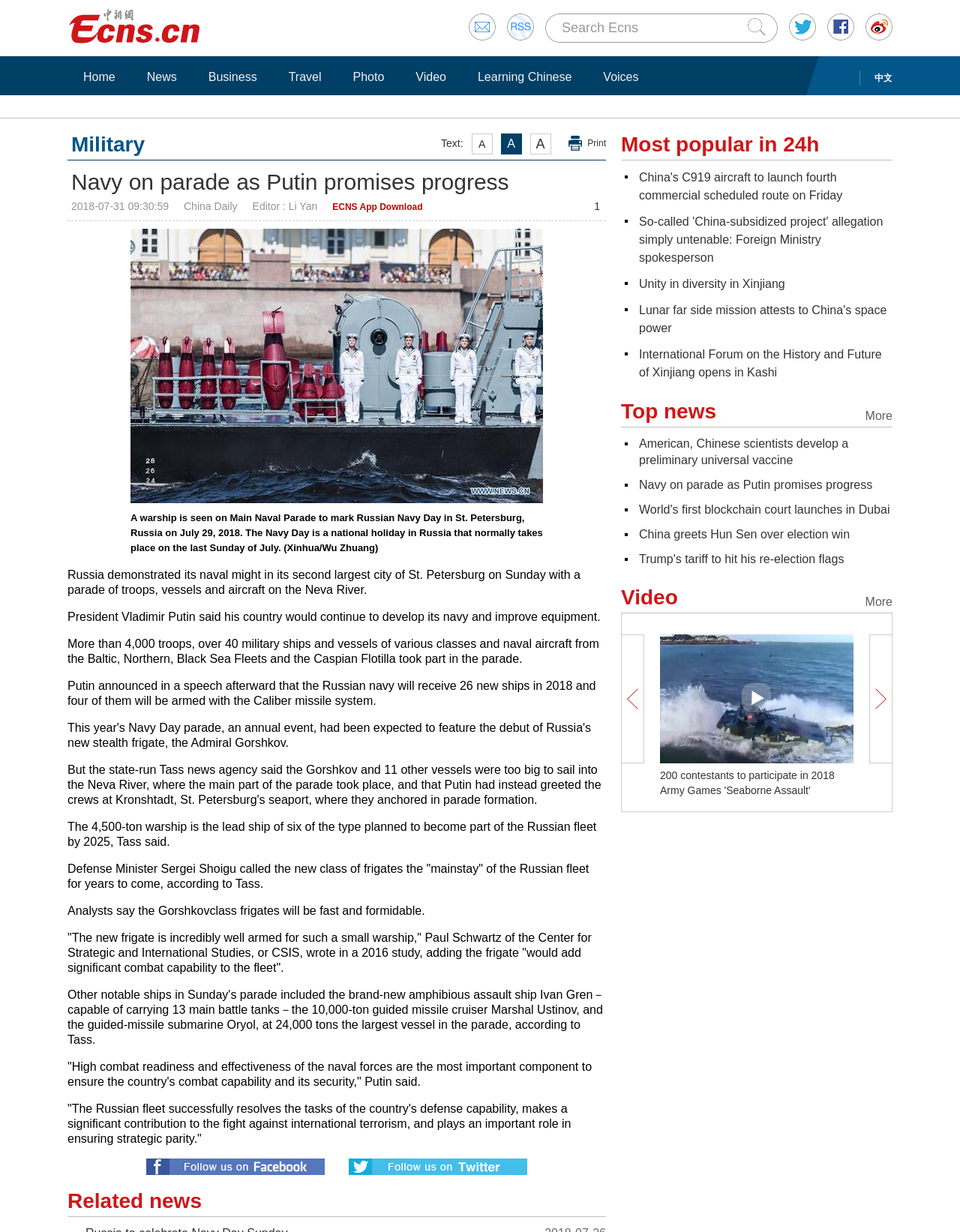Identify and provide the text of the main header on the webpage.

Navy on parade as Putin promises progress